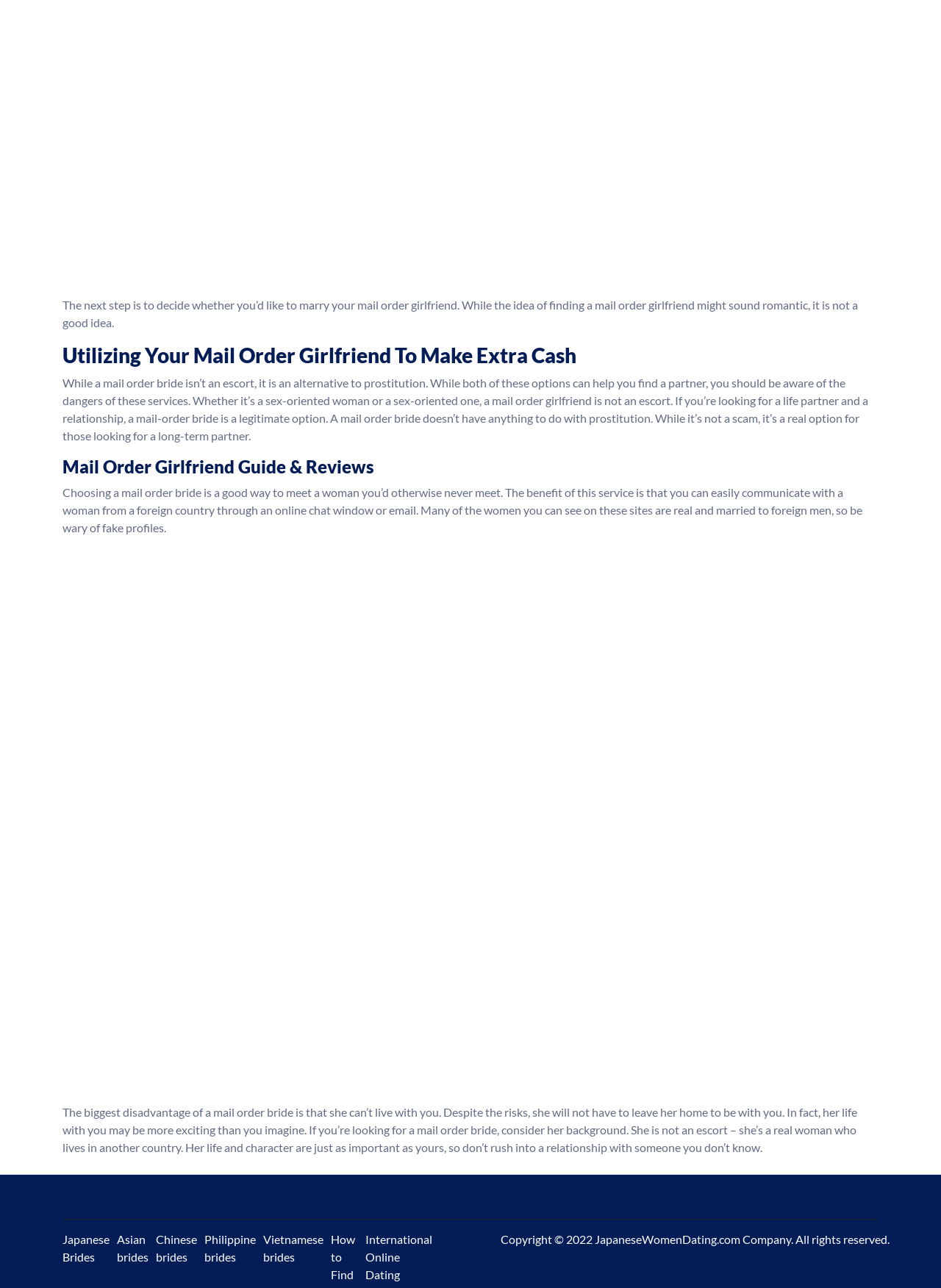Refer to the screenshot and give an in-depth answer to this question: What is the benefit of using a mail order bride service?

According to the text, the benefit of using a mail order bride service is that you can easily communicate with a woman from a foreign country through an online chat window or email. This is stated in the text 'The benefit of this service is that you can easily communicate with a woman from a foreign country through an online chat window or email.'